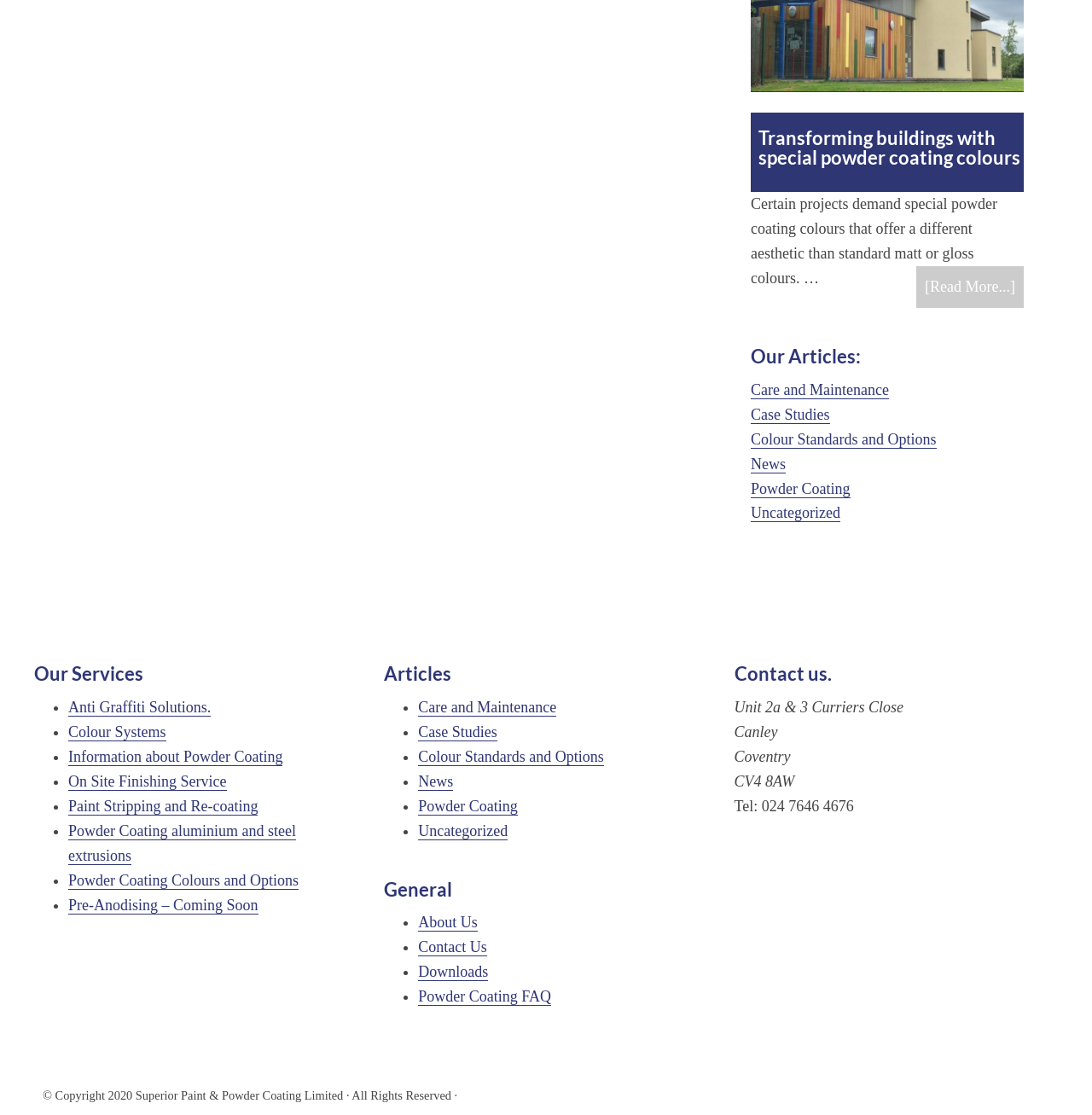Find the bounding box coordinates of the area that needs to be clicked in order to achieve the following instruction: "Learn about care and maintenance". The coordinates should be specified as four float numbers between 0 and 1, i.e., [left, top, right, bottom].

[0.688, 0.342, 0.814, 0.358]